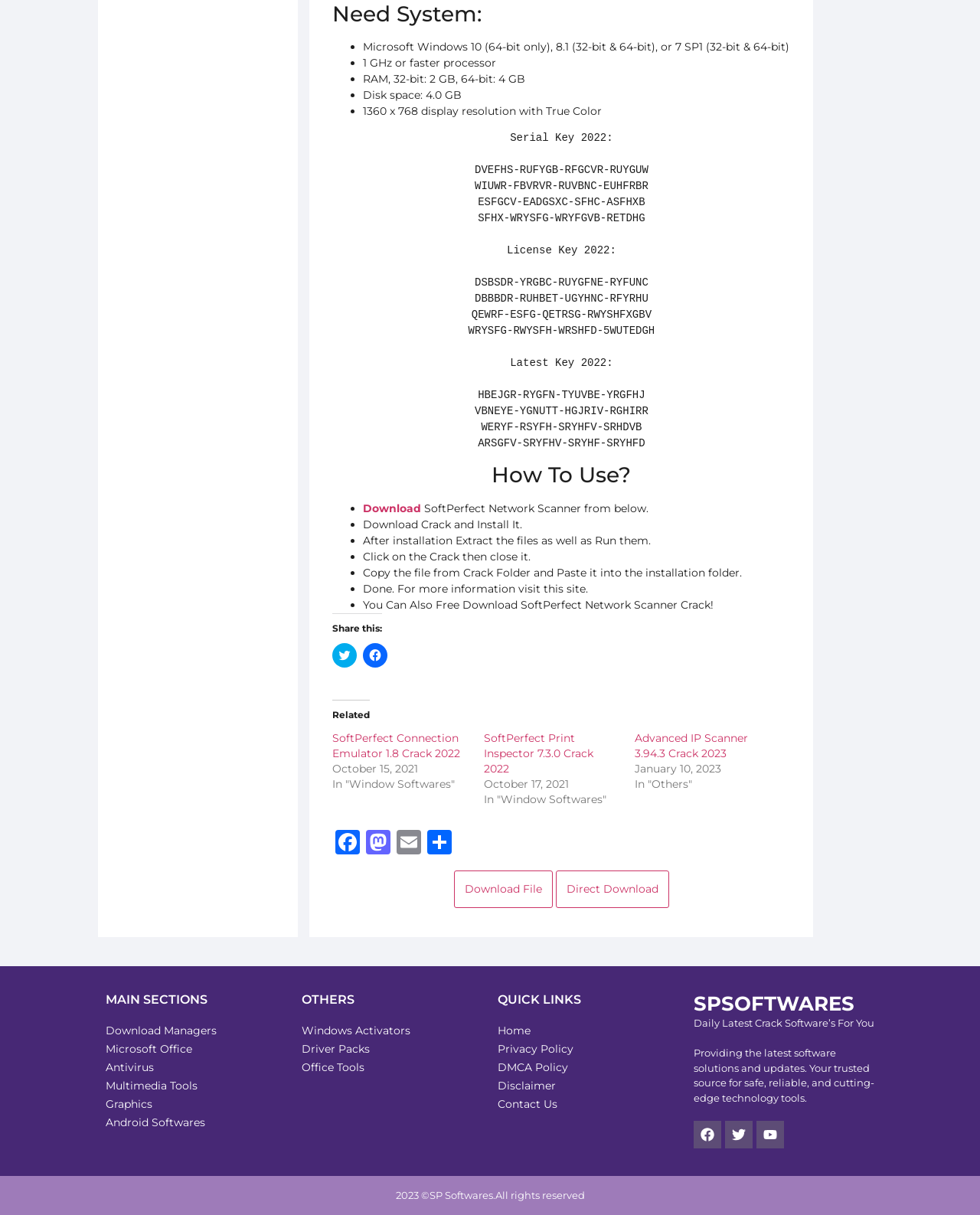What are the system requirements for the software? From the image, respond with a single word or brief phrase.

Windows 10, 8.1, or 7 SP1